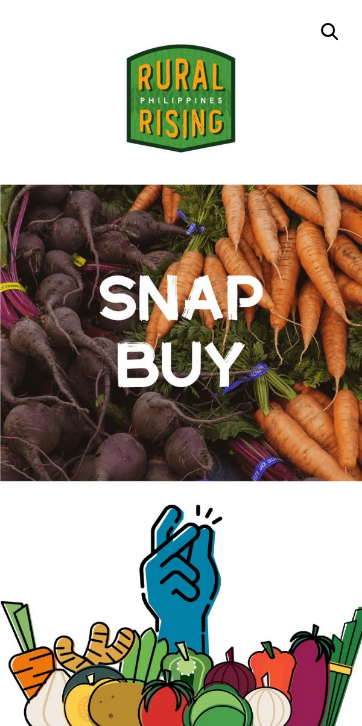Provide a comprehensive description of the image.

The image features a vibrant and eye-catching visual from Rural Rising PH, showcasing an array of fresh produce, particularly emphasizing root vegetables like beets and carrots. The centerpiece of the composition is the bold, white text "SNAP BUY," which encourages quick purchasing of these organic offerings. At the top, the Rural Rising logo is prominently displayed, signifying the brand's commitment to supporting local farmers and promoting fresh, sustainably sourced products. 

Below the main image, an illustrative graphic depicts a hand making a snapping gesture, surrounded by an assortment of colorful vegetables. This element adds a playful touch, reinforcing the theme of accessibility and ease in purchasing fresh produce. The overall design harmonizes the natural beauty of the vegetables with the engaging call to action, inviting viewers to actively participate in supporting local agriculture.